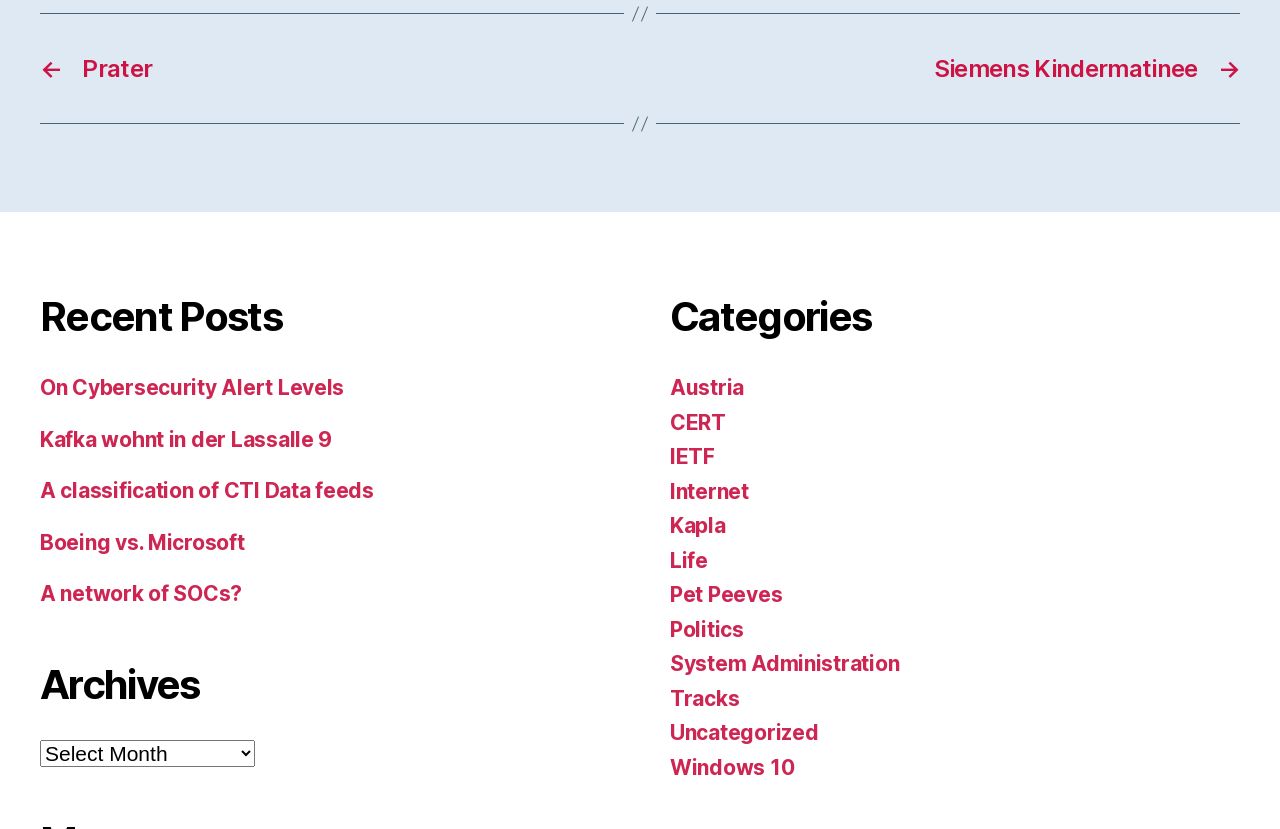Please identify the bounding box coordinates of the element's region that should be clicked to execute the following instruction: "Read the 'Kafka wohnt in der Lassalle 9' post". The bounding box coordinates must be four float numbers between 0 and 1, i.e., [left, top, right, bottom].

[0.031, 0.515, 0.26, 0.545]